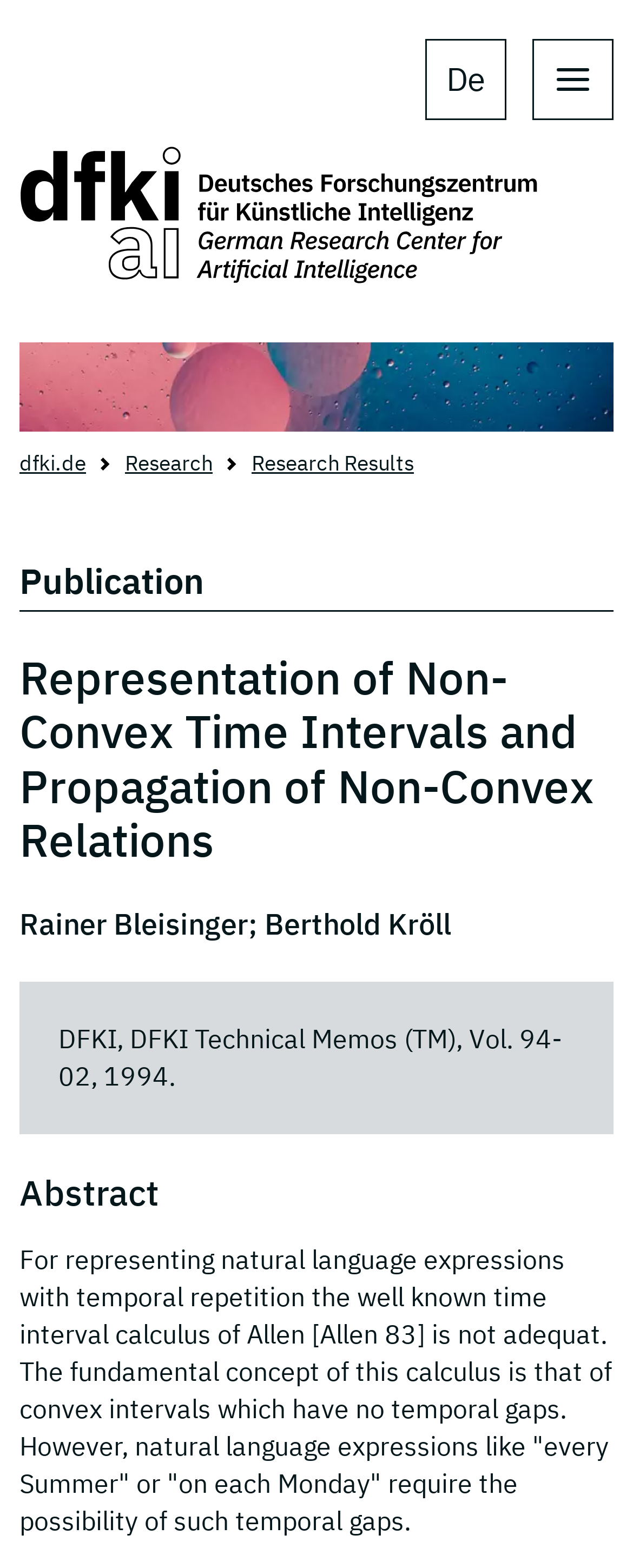Identify the bounding box coordinates of the HTML element based on this description: "dfki.de".

[0.031, 0.286, 0.136, 0.304]